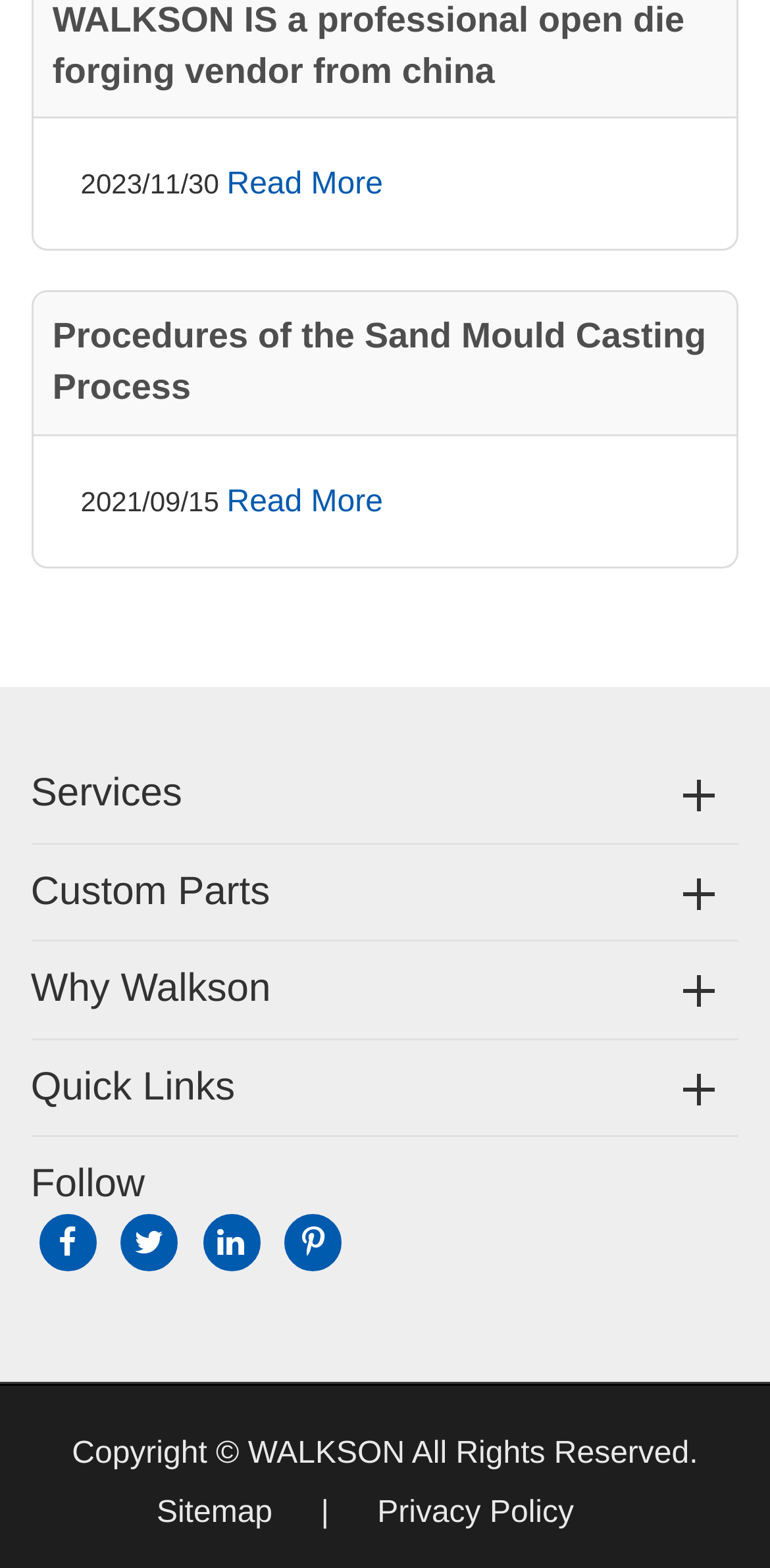Could you highlight the region that needs to be clicked to execute the instruction: "View Sitemap"?

[0.203, 0.954, 0.354, 0.975]